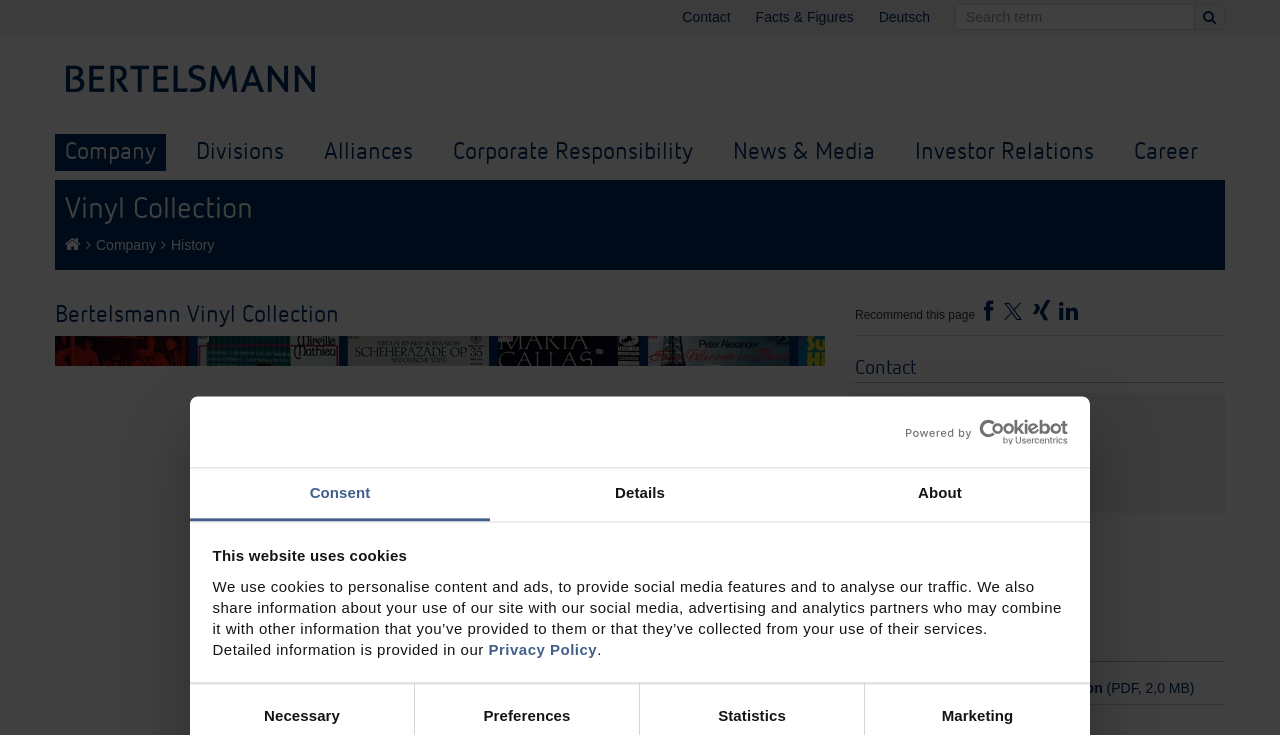What is the last link in the 'Corporate Responsibility' section?
Provide a comprehensive and detailed answer to the question.

The 'Corporate Responsibility' section is located at the left side of the webpage, and the last link in this section is 'Reporting'.